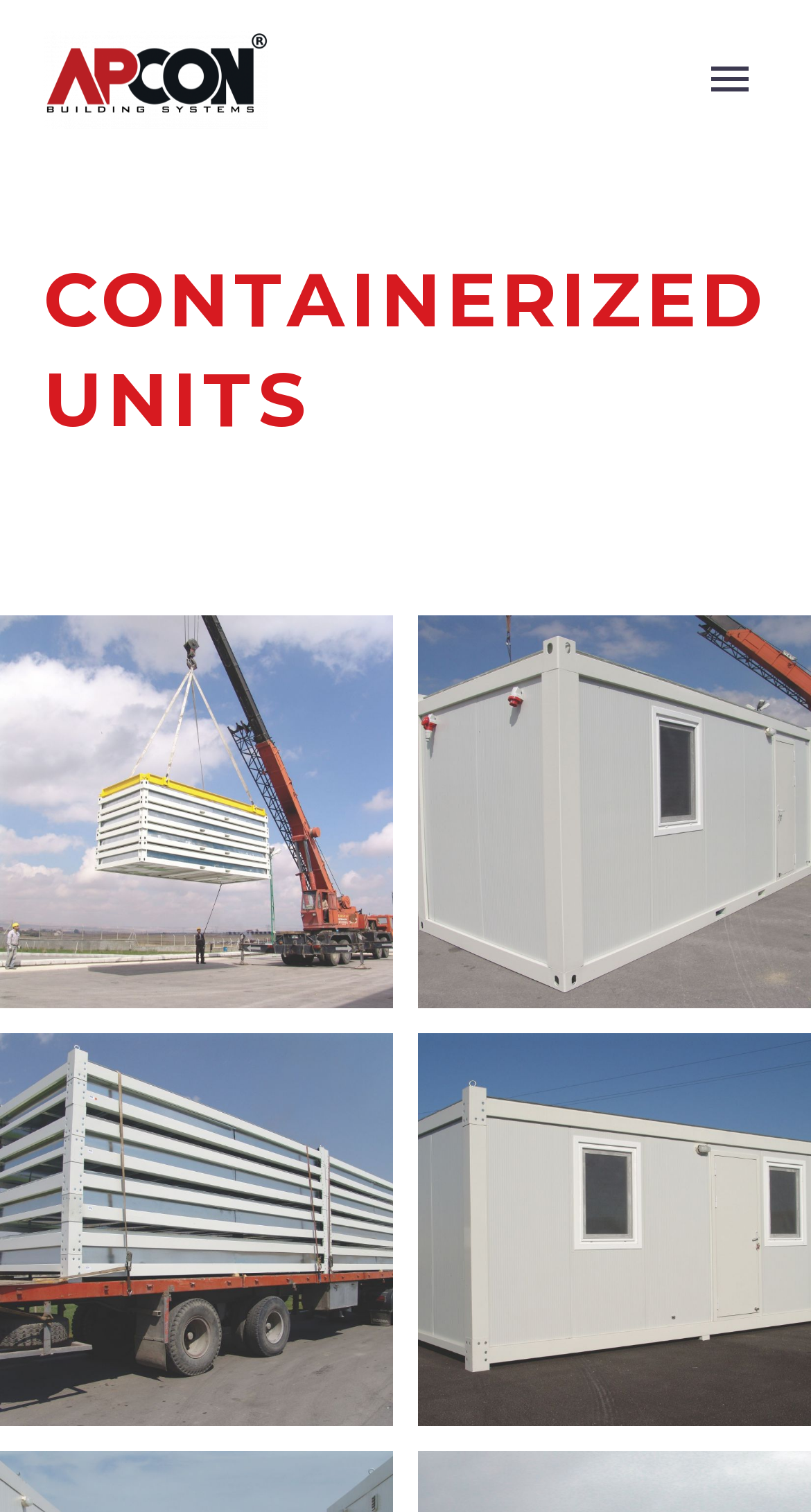How many links are in the top navigation menu?
Using the visual information, answer the question in a single word or phrase.

6